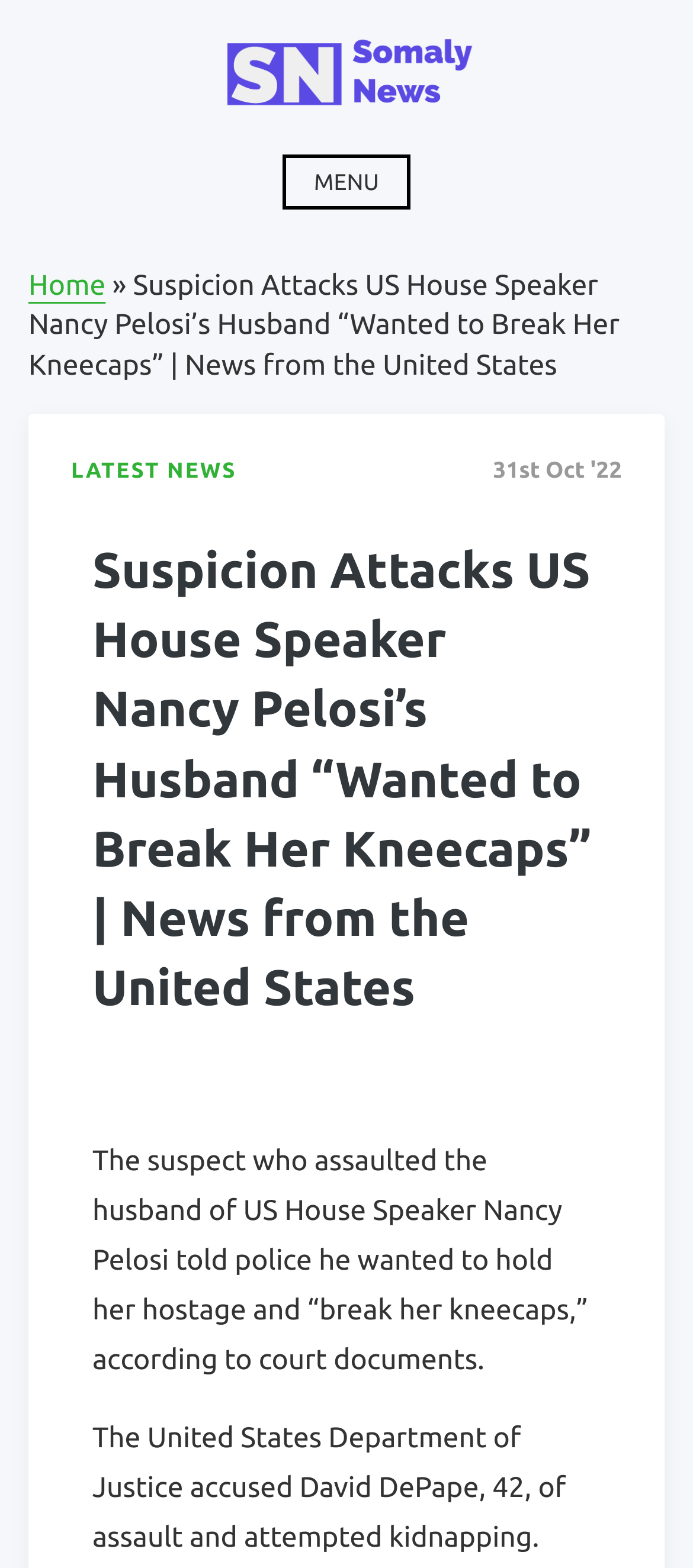What is the department that accused David DePape?
Based on the image, provide your answer in one word or phrase.

The United States Department of Justice